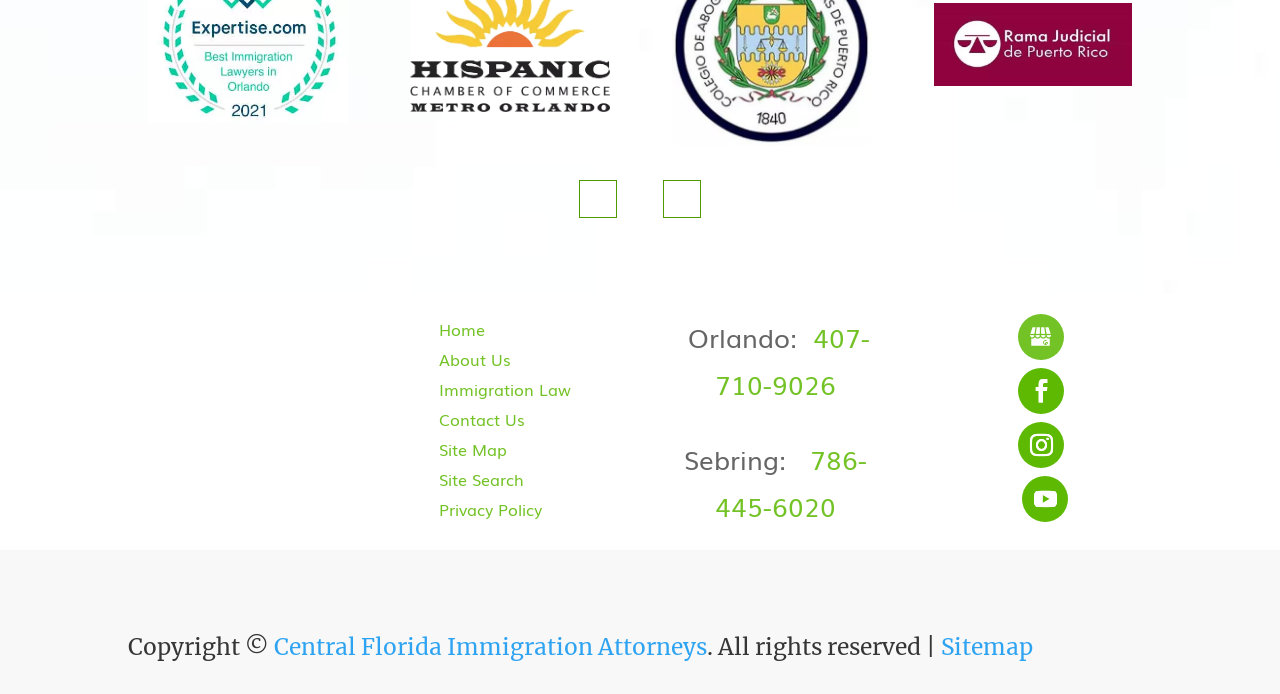Find the bounding box coordinates for the area that must be clicked to perform this action: "Click the next arrow button".

[0.518, 0.259, 0.548, 0.313]